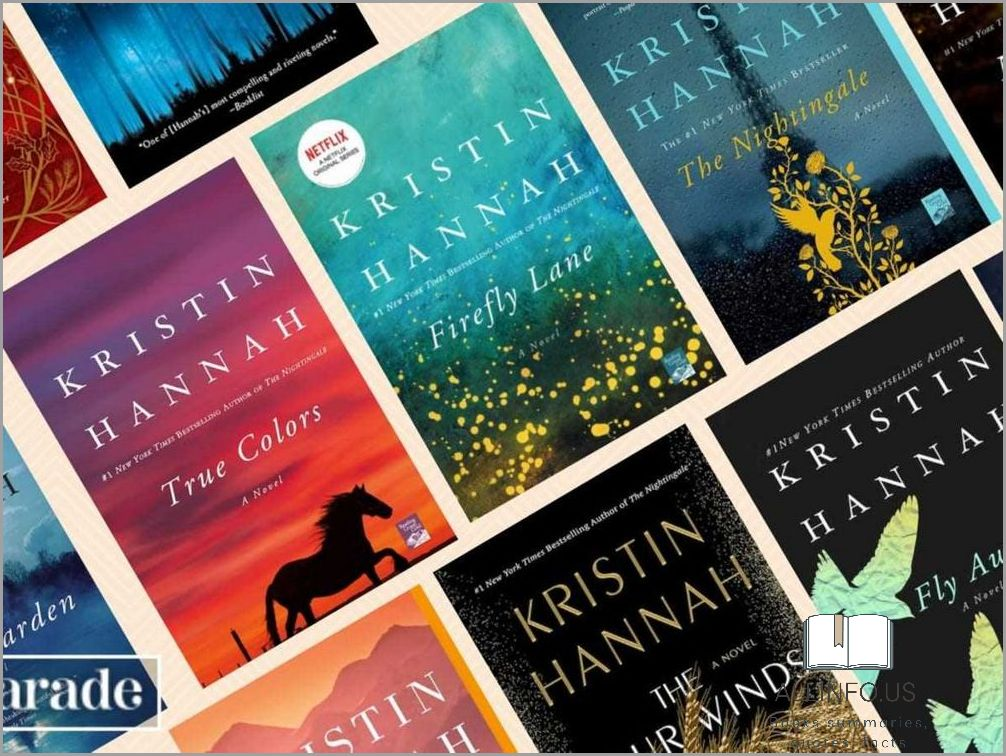What is the theme of 'Firefly Lane'?
Give a detailed response to the question by analyzing the screenshot.

According to the caption, 'Firefly Lane' is a poignant narrative that explores themes of friendship and life complexities.